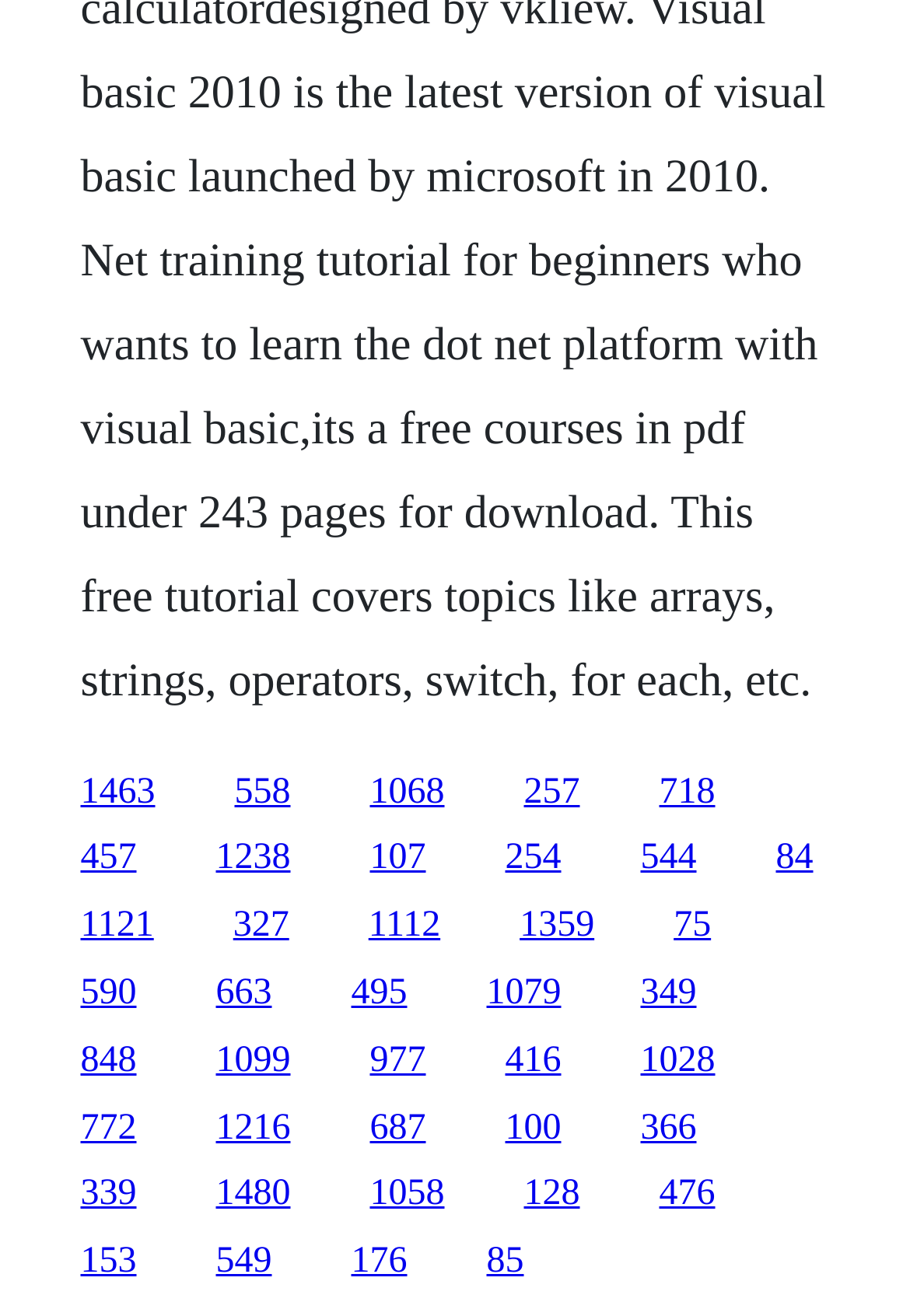Please specify the bounding box coordinates of the region to click in order to perform the following instruction: "click the first link".

[0.088, 0.586, 0.171, 0.616]